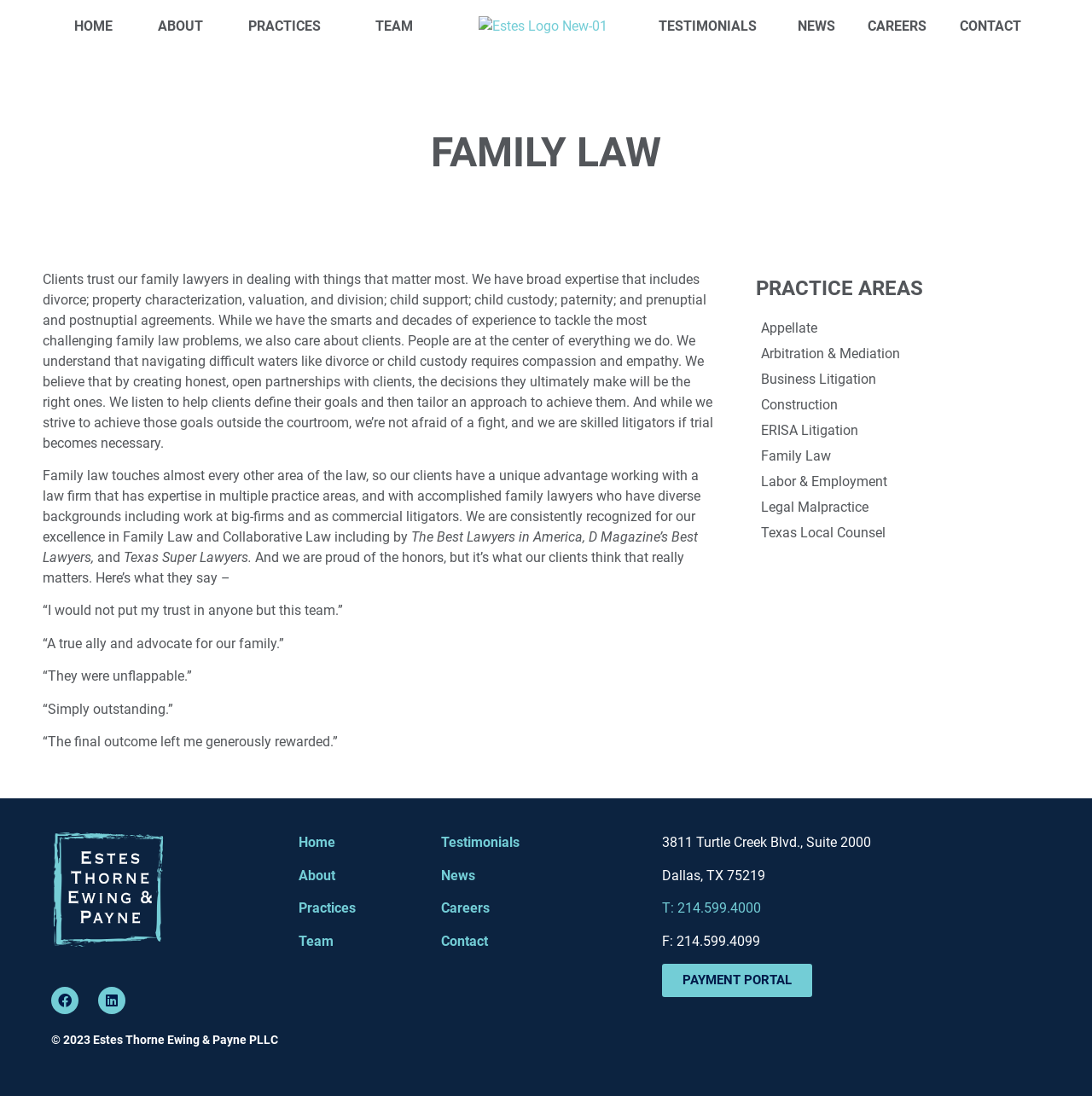Determine the bounding box coordinates for the clickable element required to fulfill the instruction: "Click the HOME link". Provide the coordinates as four float numbers between 0 and 1, i.e., [left, top, right, bottom].

[0.047, 0.008, 0.124, 0.04]